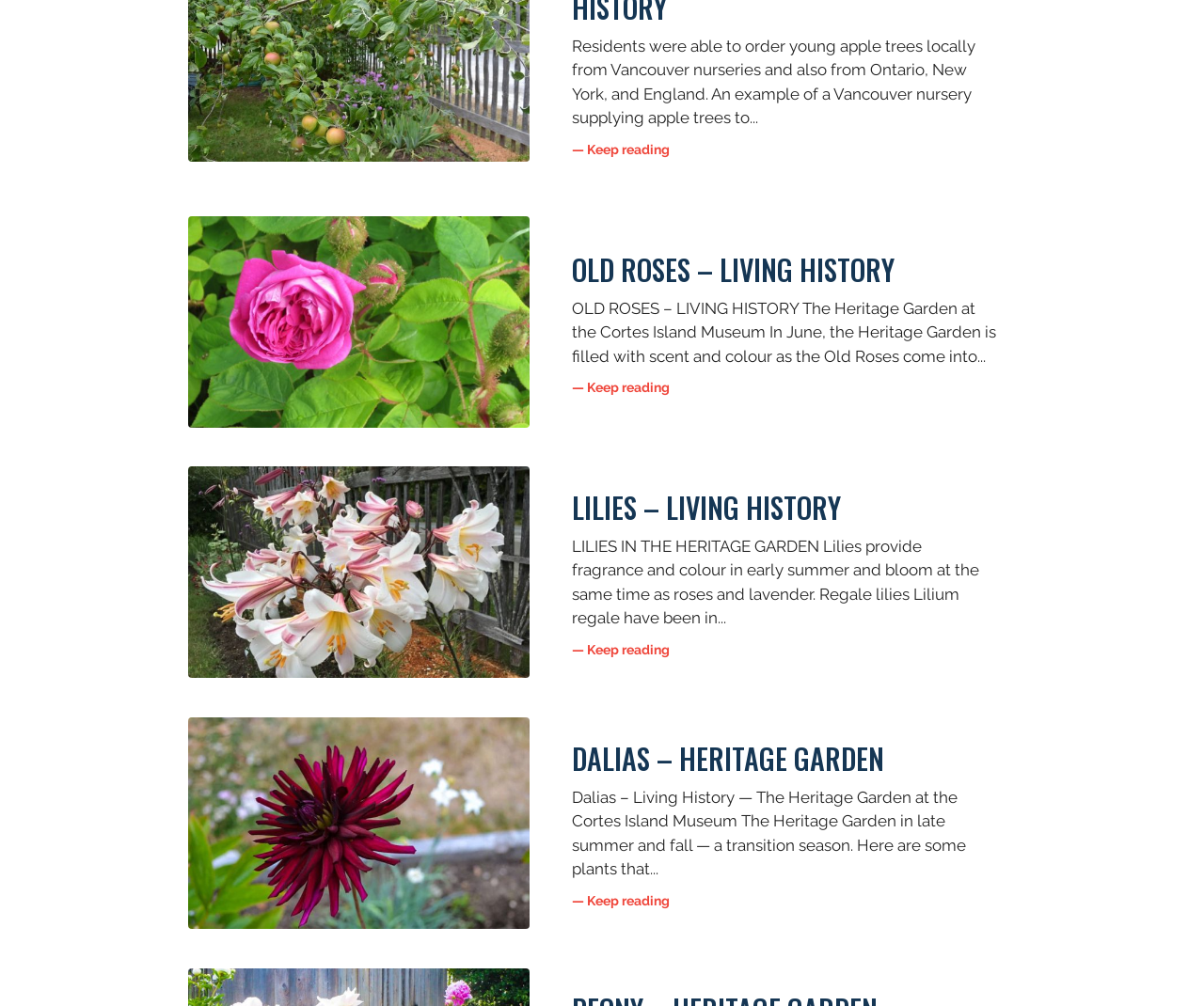Find the bounding box coordinates of the element I should click to carry out the following instruction: "Follow the link to learn about Lilies".

[0.156, 0.463, 0.44, 0.674]